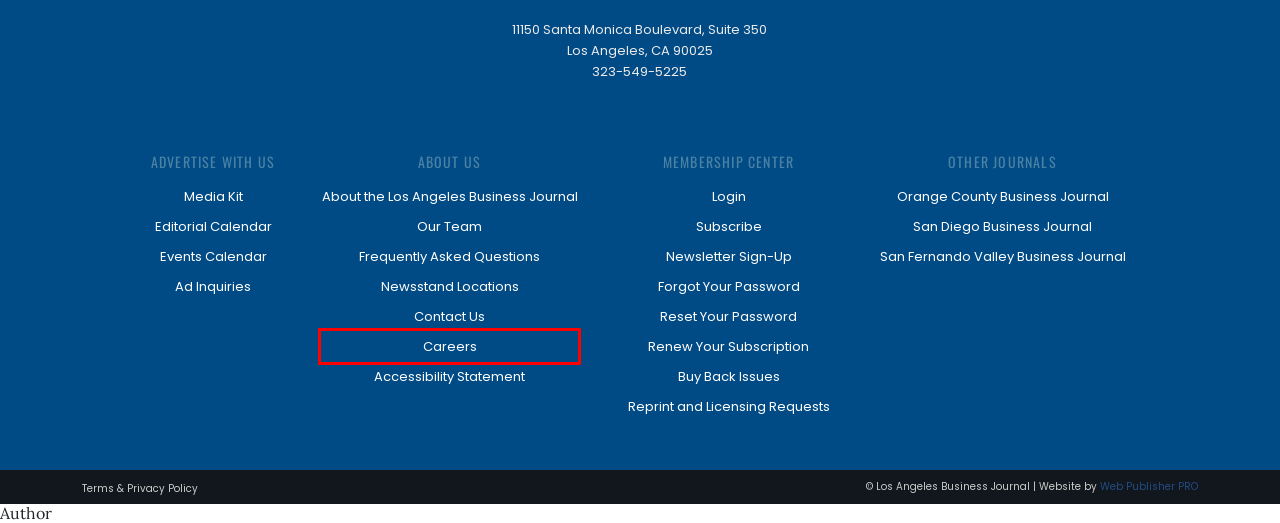Examine the screenshot of a webpage with a red bounding box around a specific UI element. Identify which webpage description best matches the new webpage that appears after clicking the element in the red bounding box. Here are the candidates:
A. Accessibility Statement - Los Angeles Business Journal
B. Contact the Los Angeles Business Journal - Los Angeles Business Journal
C. Where to Find the Los Angeles Business Journal at Newsstands - Los Angeles Business Journal
D. CAREERS - Los Angeles Business Journal
E. About the Los Angeles Business Journal - Los Angeles Business Journal
F. LABJ Staff - Los Angeles Business Journal
G. Los Angeles Business Journal | Licensing, Reprints, E-prints
H. LA BUSINESS JOURNAL

D